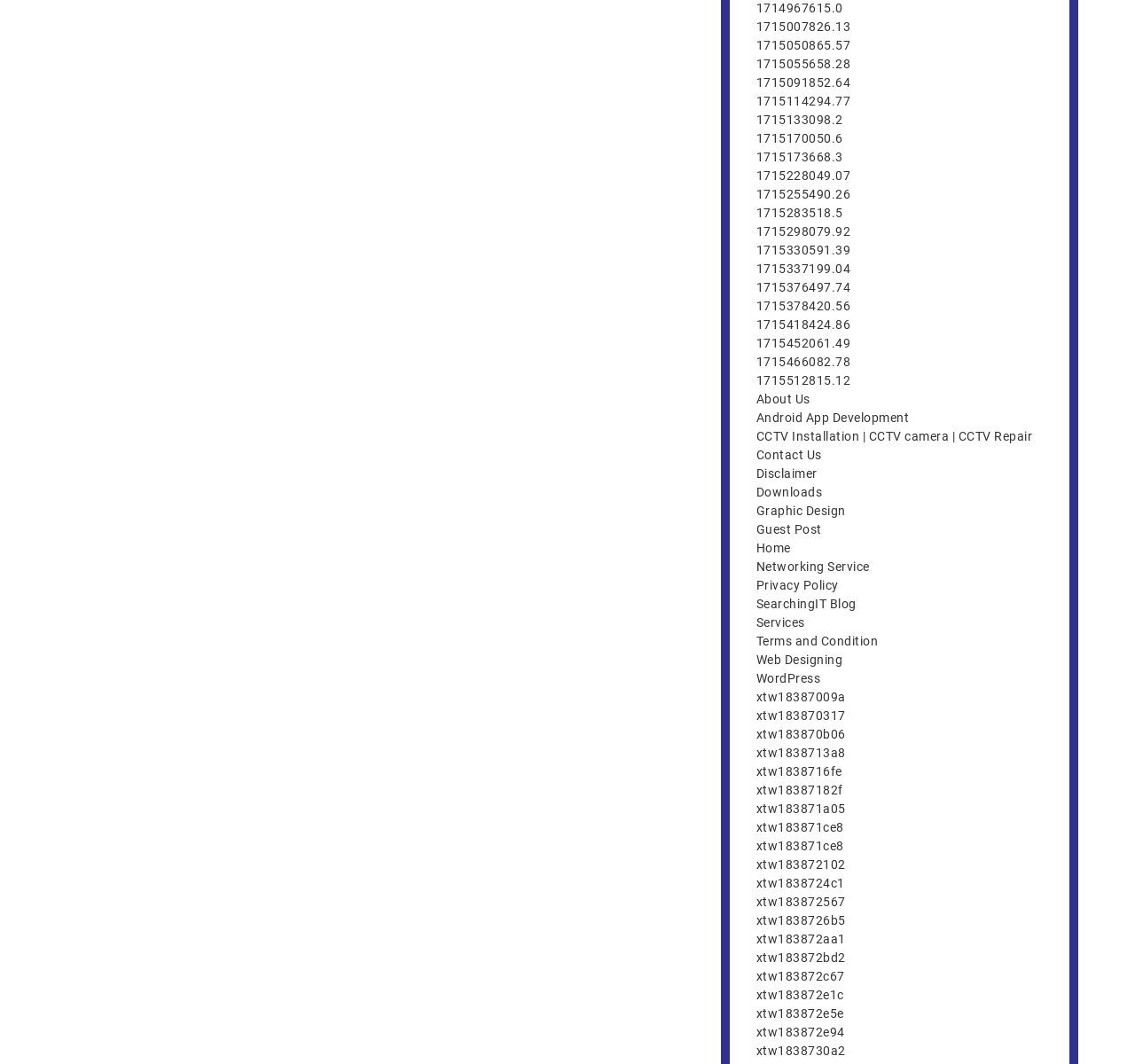Find the bounding box coordinates for the area that should be clicked to accomplish the instruction: "Visit Android App Development".

[0.666, 0.386, 0.801, 0.399]